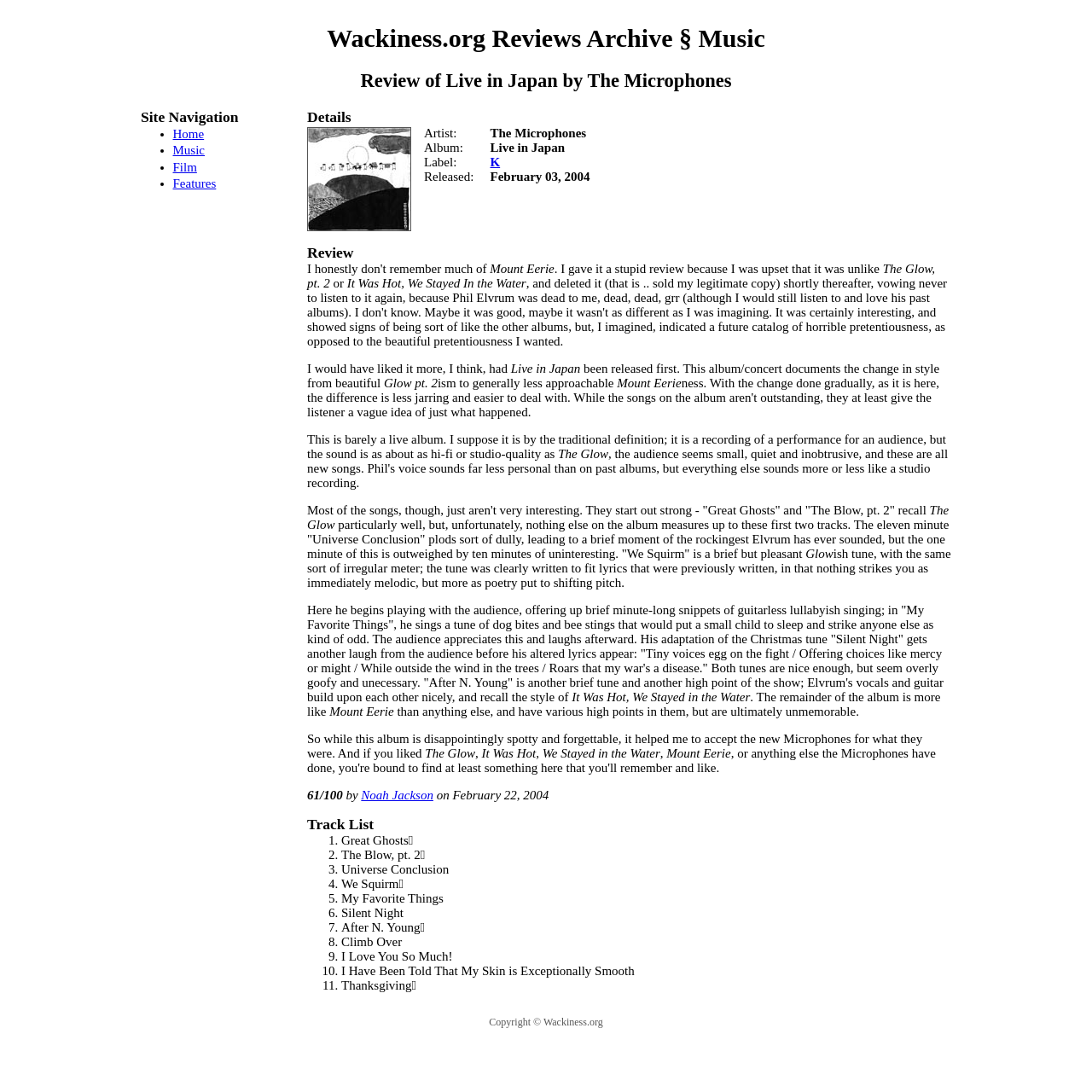Locate the bounding box for the described UI element: "Noah Jackson". Ensure the coordinates are four float numbers between 0 and 1, formatted as [left, top, right, bottom].

[0.331, 0.722, 0.397, 0.735]